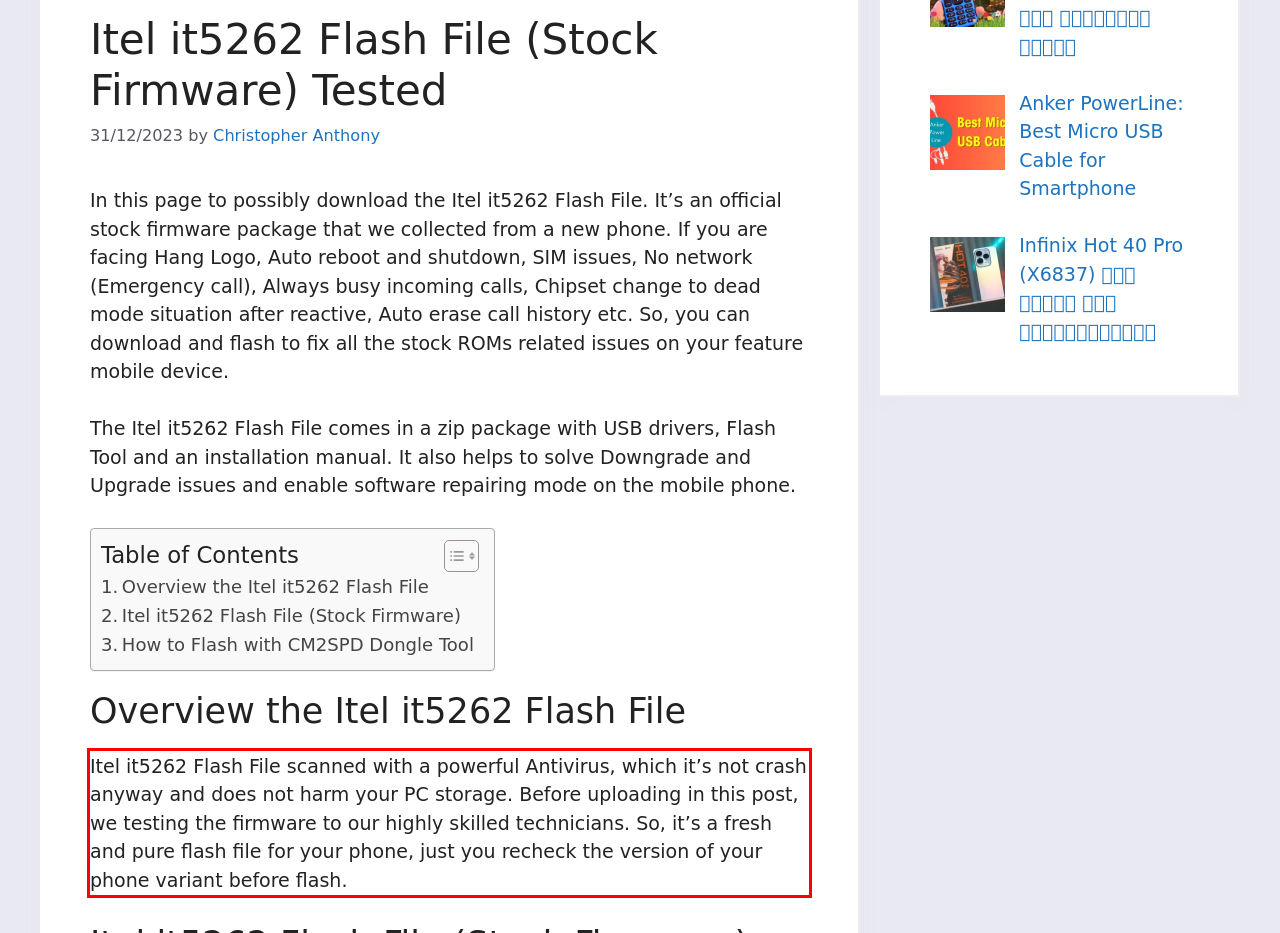There is a screenshot of a webpage with a red bounding box around a UI element. Please use OCR to extract the text within the red bounding box.

Itel it5262 Flash File scanned with a powerful Antivirus, which it’s not crash anyway and does not harm your PC storage. Before uploading in this post, we testing the firmware to our highly skilled technicians. So, it’s a fresh and pure flash file for your phone, just you recheck the version of your phone variant before flash.